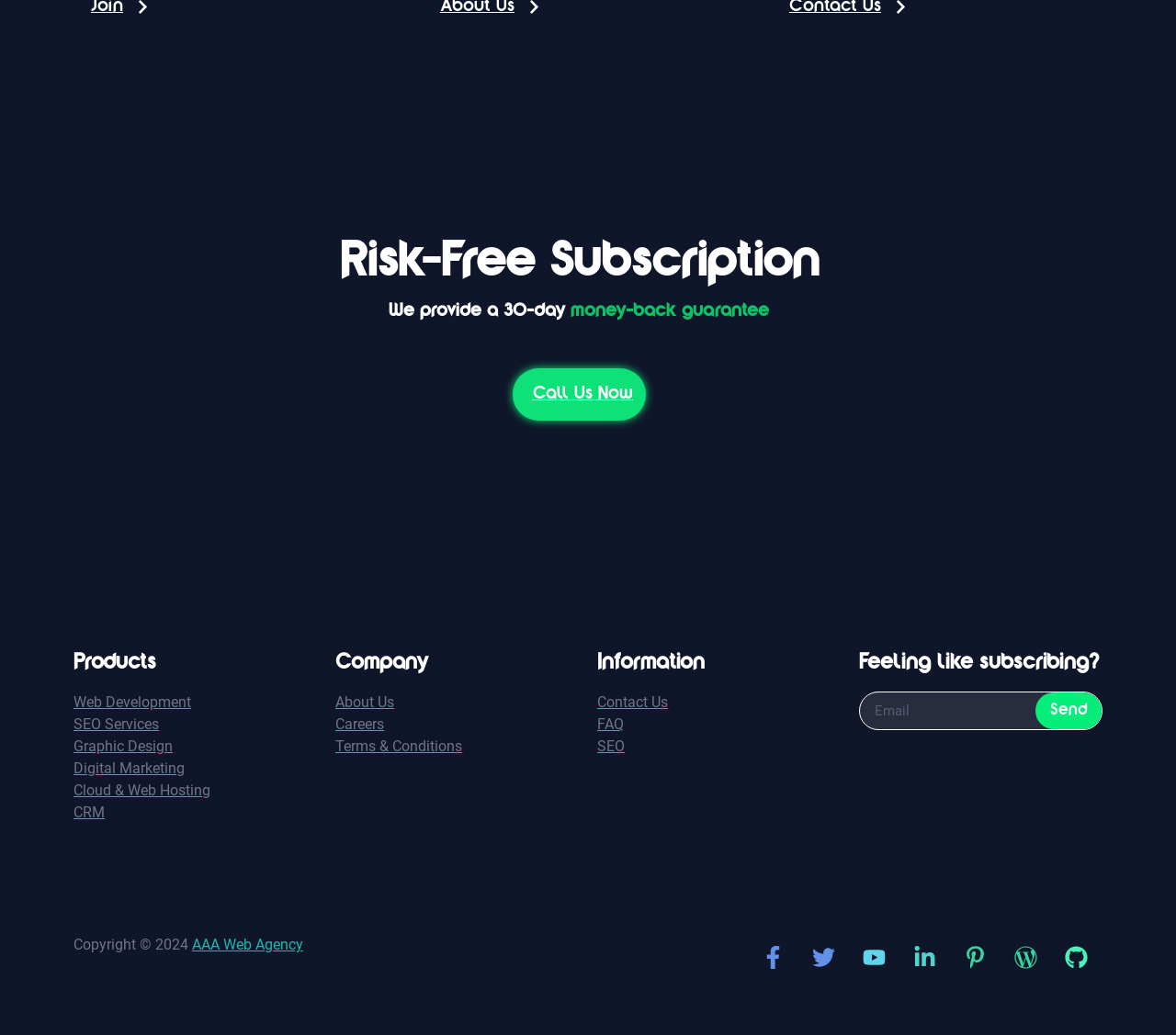Determine the bounding box coordinates of the clickable element to complete this instruction: "Click on the 'Web Development' link". Provide the coordinates in the format of four float numbers between 0 and 1, [left, top, right, bottom].

[0.062, 0.668, 0.27, 0.69]